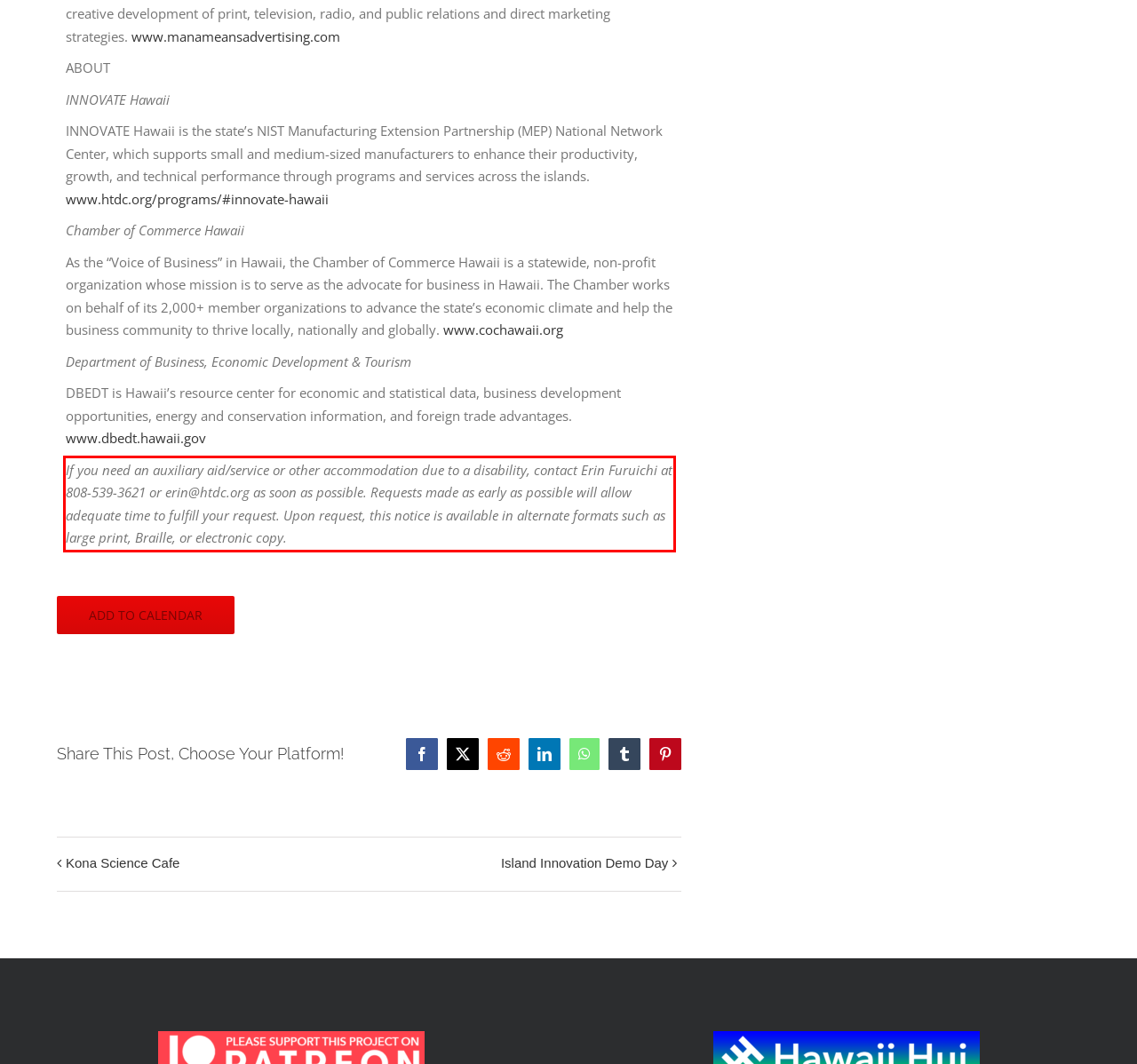Identify the red bounding box in the webpage screenshot and perform OCR to generate the text content enclosed.

If you need an auxiliary aid/service or other accommodation due to a disability, contact Erin Furuichi at 808-539-3621 or erin@htdc.org as soon as possible. Requests made as early as possible will allow adequate time to fulfill your request. Upon request, this notice is available in alternate formats such as large print, Braille, or electronic copy.